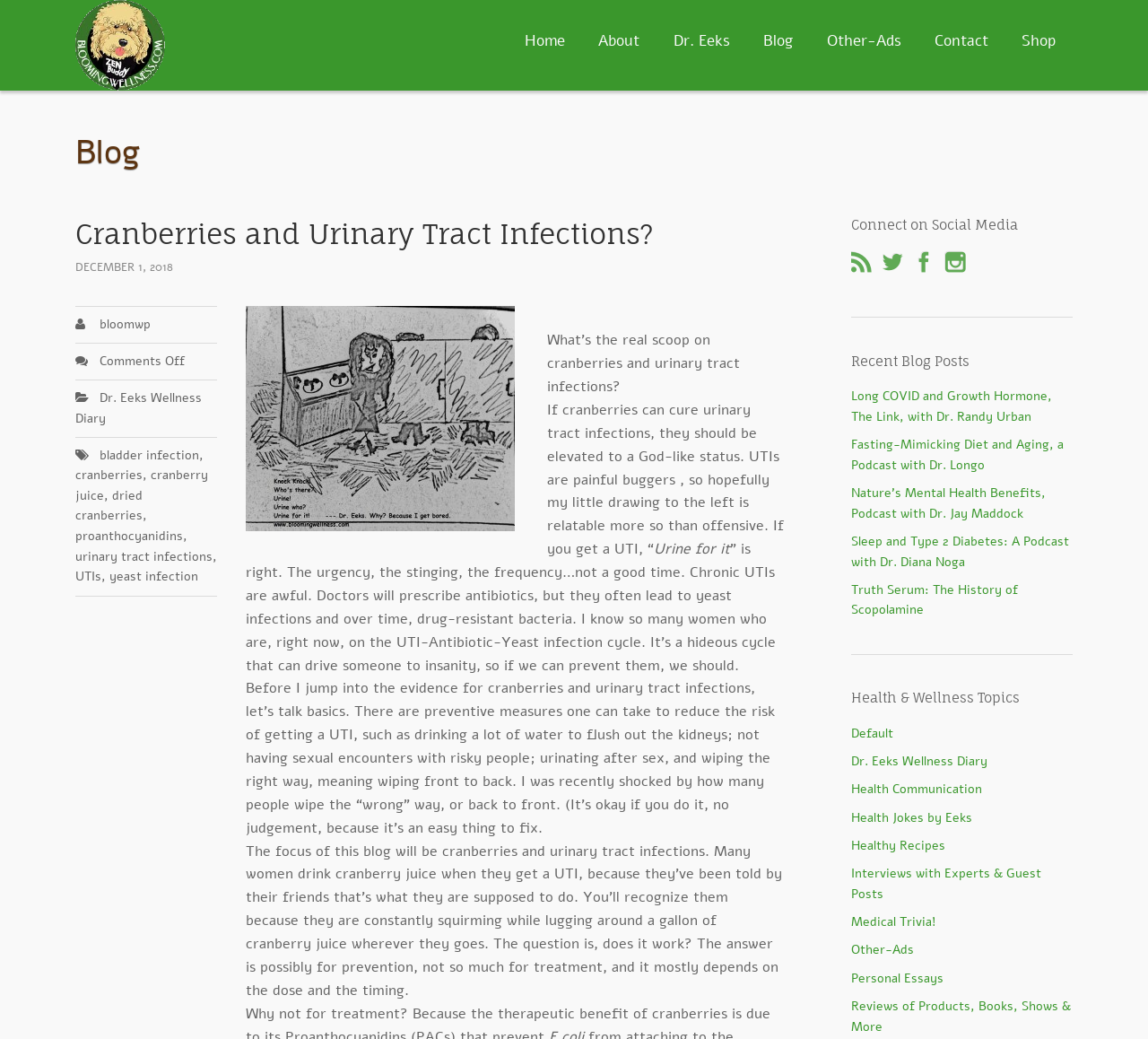Analyze the image and give a detailed response to the question:
What is the purpose of the blog post?

The purpose of the blog post can be determined by reading the introduction, which sets the context for the discussion of cranberries and urinary tract infections, and the subsequent sections, which explore the evidence for and against the effectiveness of cranberries in preventing UTIs.